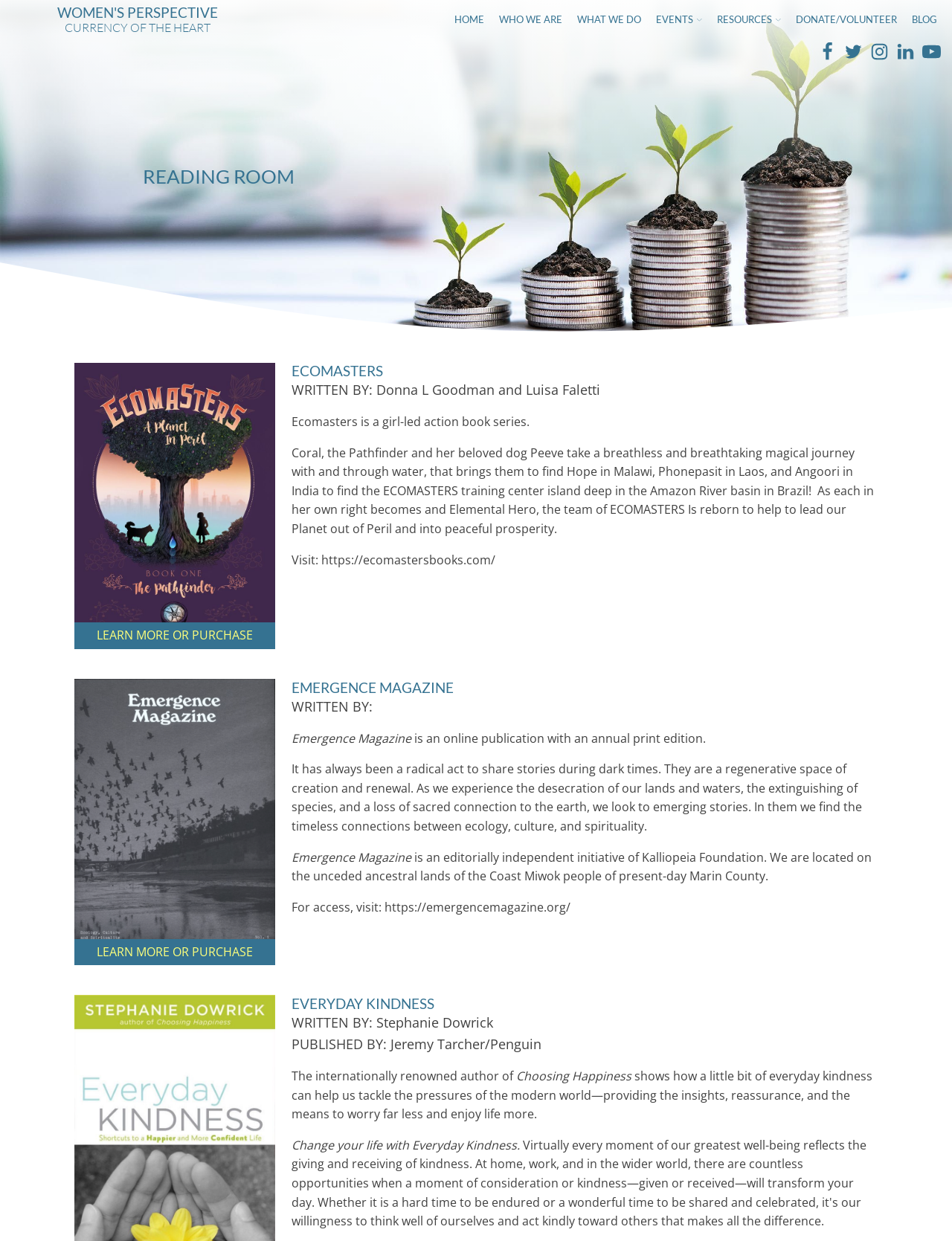Answer the question using only a single word or phrase: 
What is the name of the link that says 'Learn more or purchase'?

Ecomasters